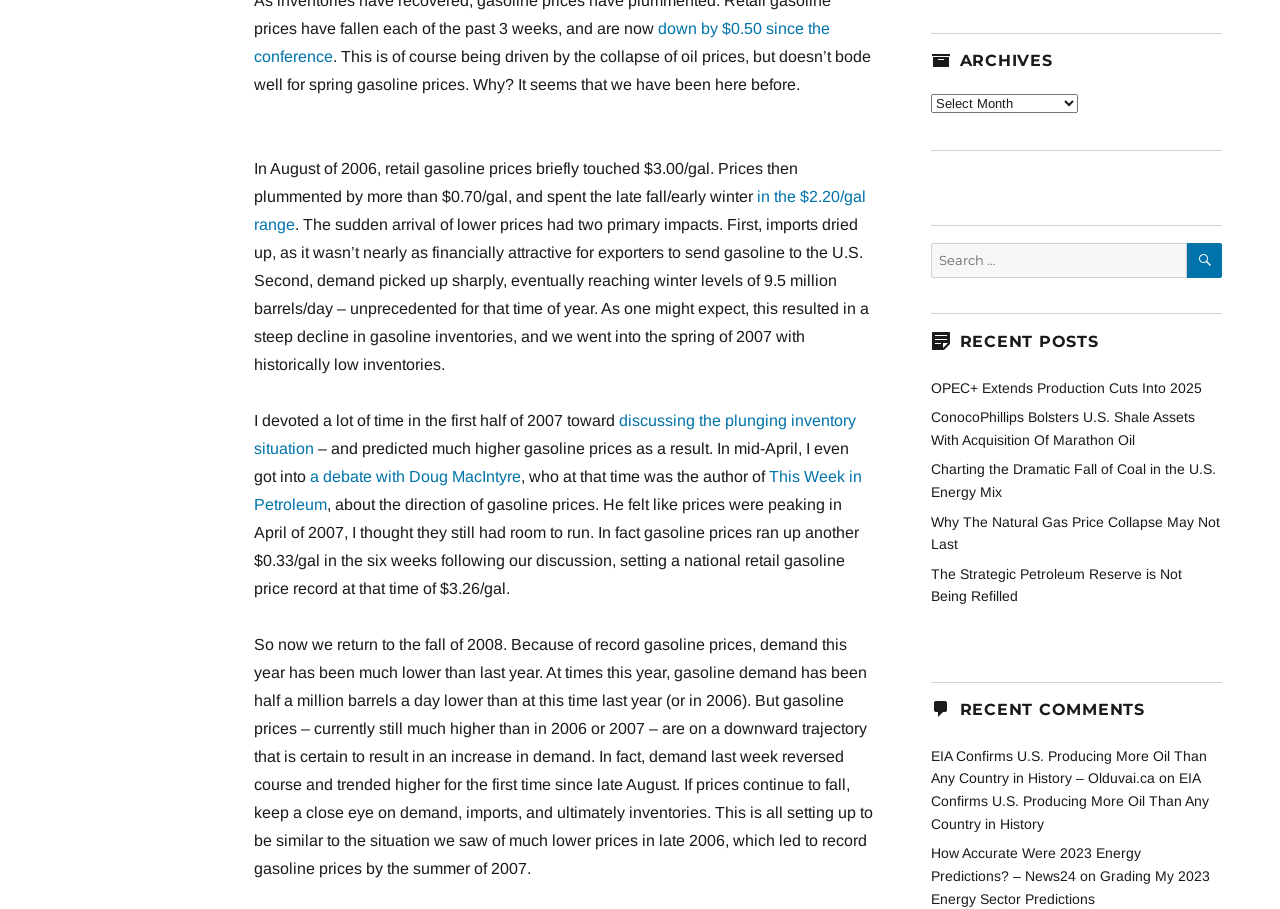Determine the bounding box coordinates of the clickable region to carry out the instruction: "View recent comment on EIA Confirms U.S. Producing More Oil Than Any Country in History".

[0.727, 0.823, 0.943, 0.865]